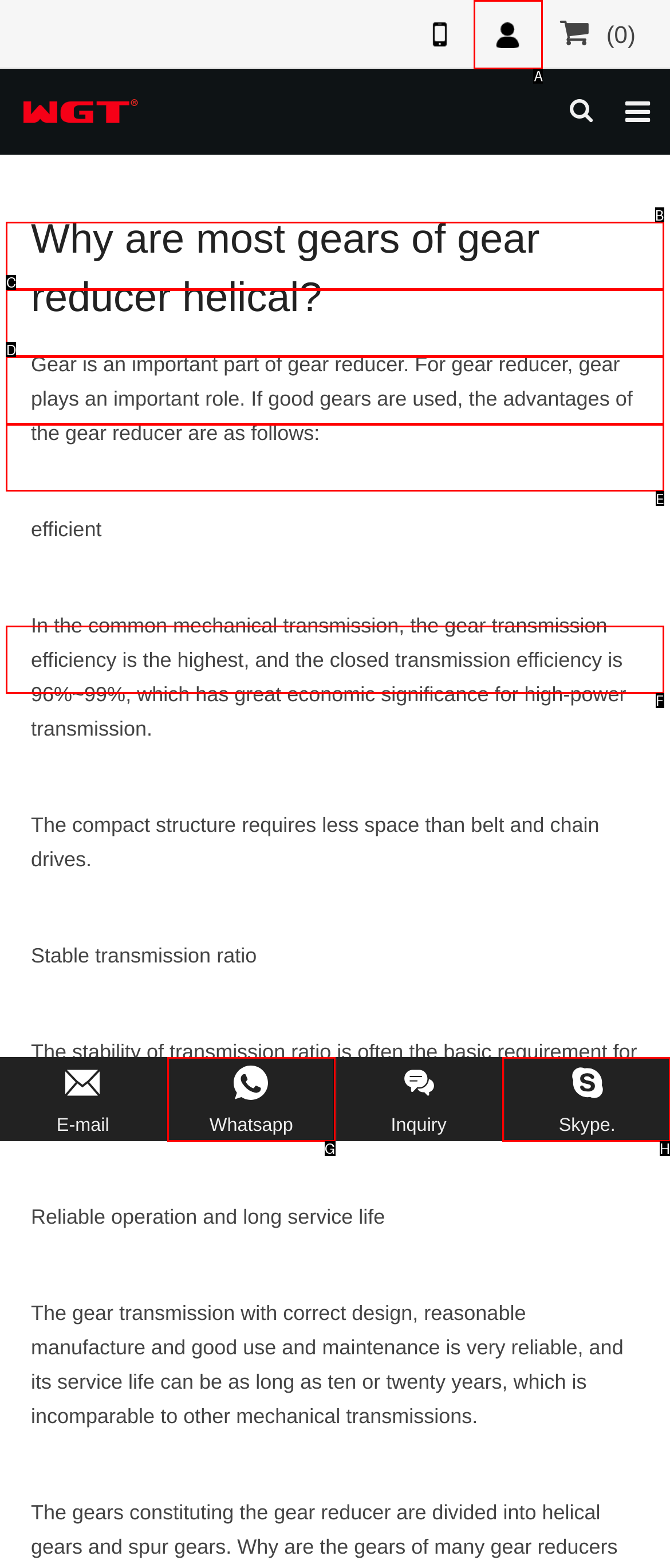Choose the UI element you need to click to carry out the task: Click the 'Member Login' link.
Respond with the corresponding option's letter.

A